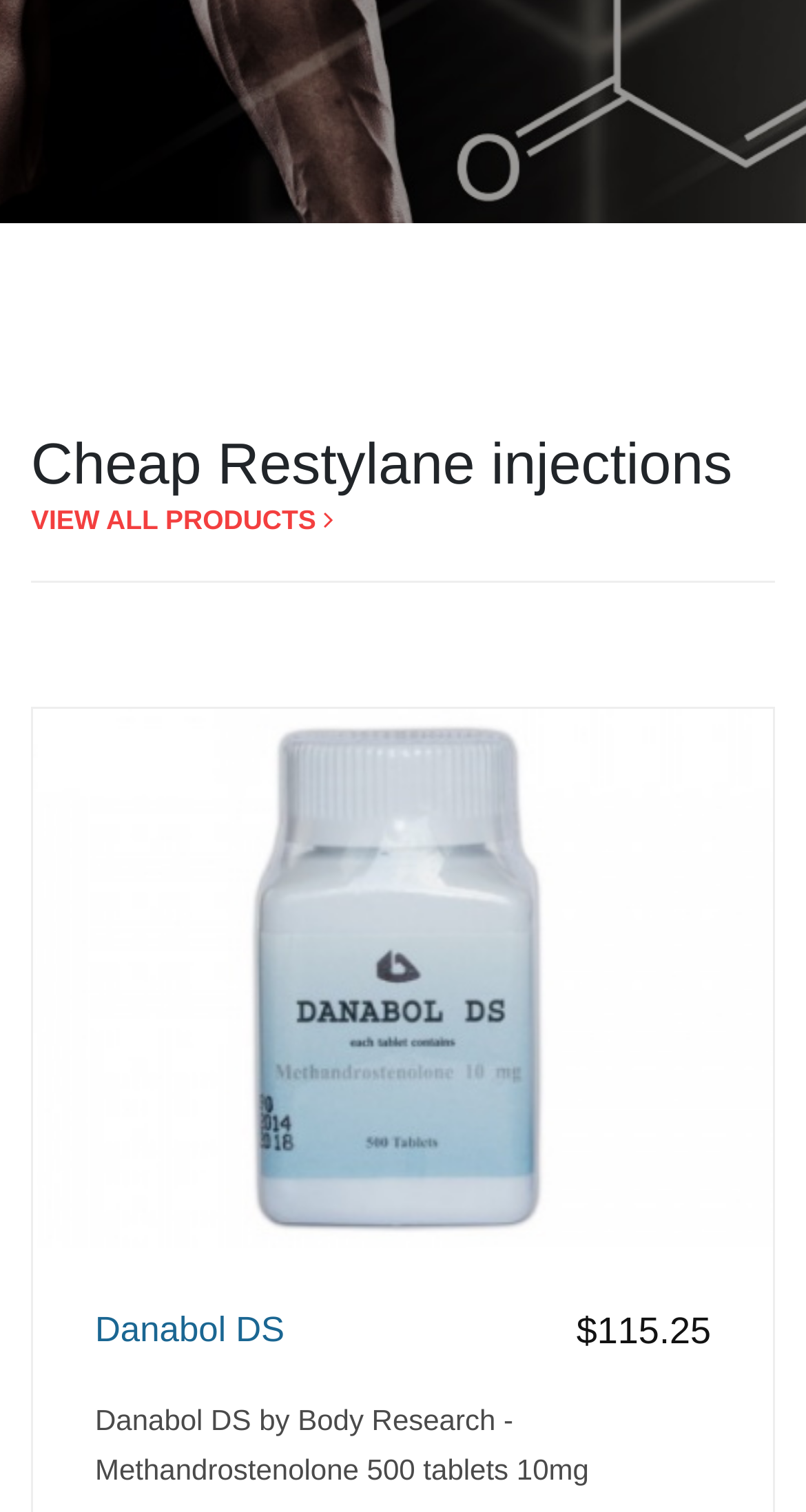Identify the bounding box of the UI element described as follows: "parent_node: Danabol DS". Provide the coordinates as four float numbers in the range of 0 to 1 [left, top, right, bottom].

[0.041, 0.635, 0.959, 0.659]